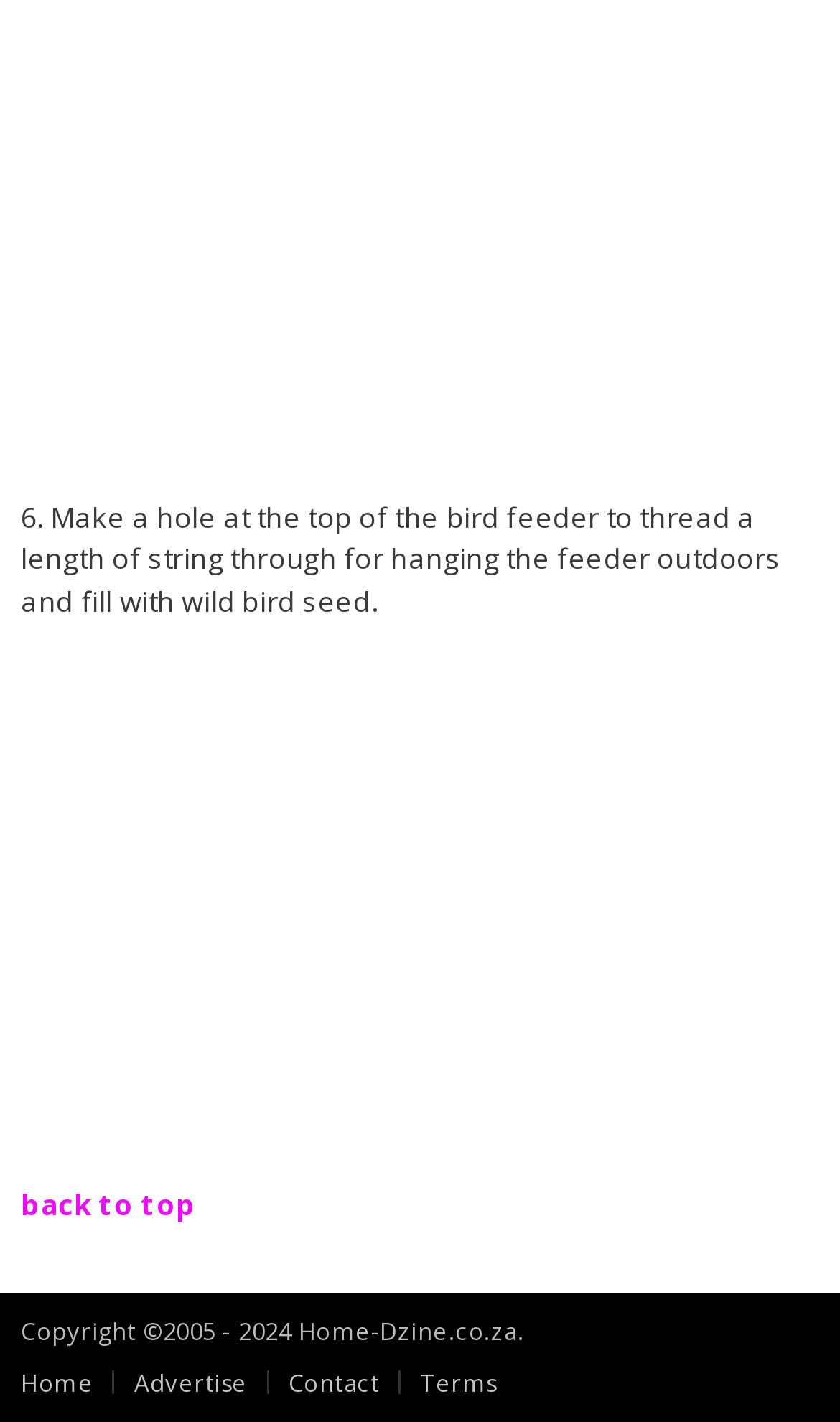Provide a single word or phrase answer to the question: 
How many links are available at the bottom of the webpage?

5